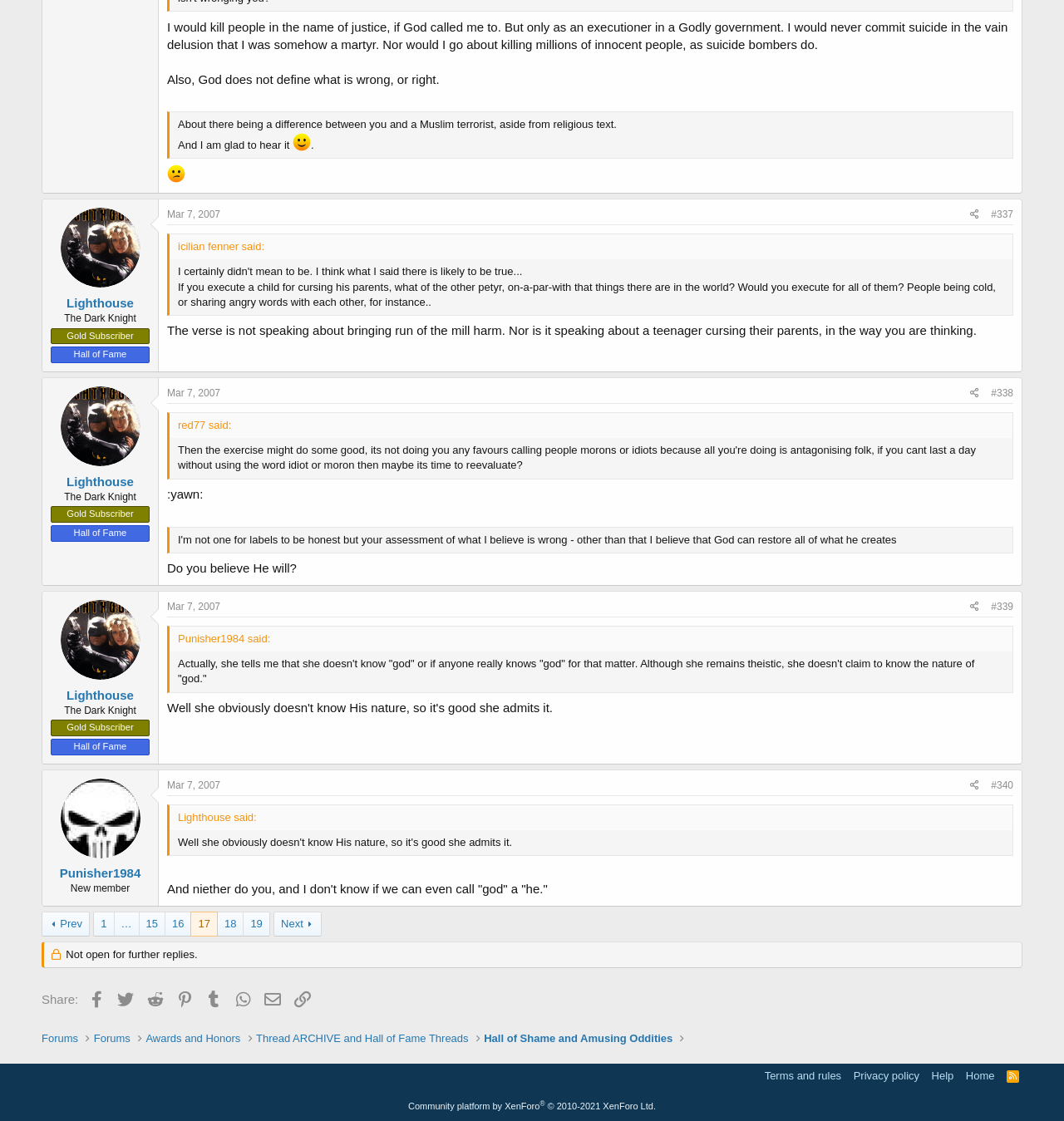Determine the bounding box coordinates of the target area to click to execute the following instruction: "Share the post."

[0.906, 0.183, 0.926, 0.2]